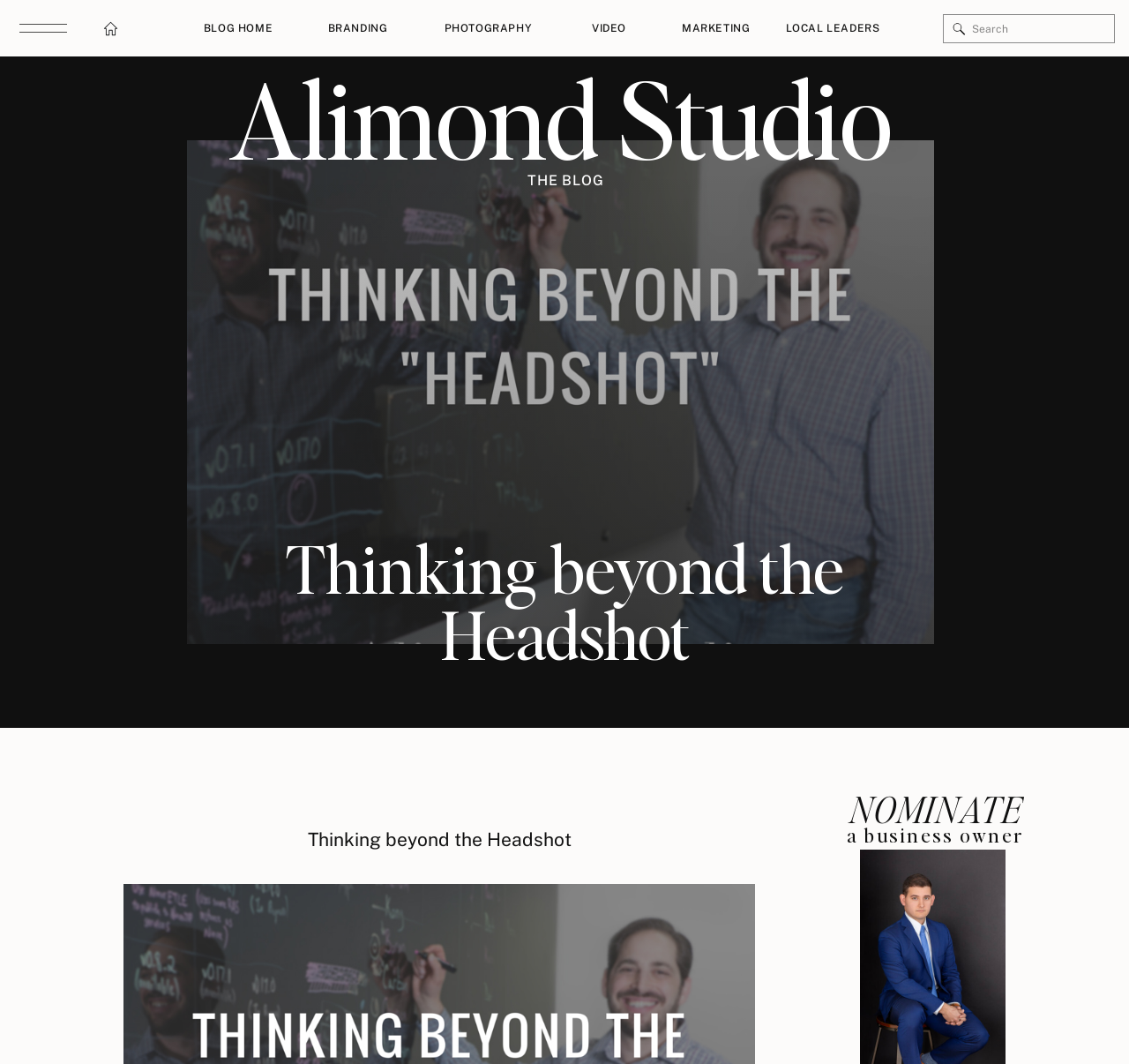Locate the bounding box coordinates of the element that should be clicked to fulfill the instruction: "View the 'Recent Posts'".

None